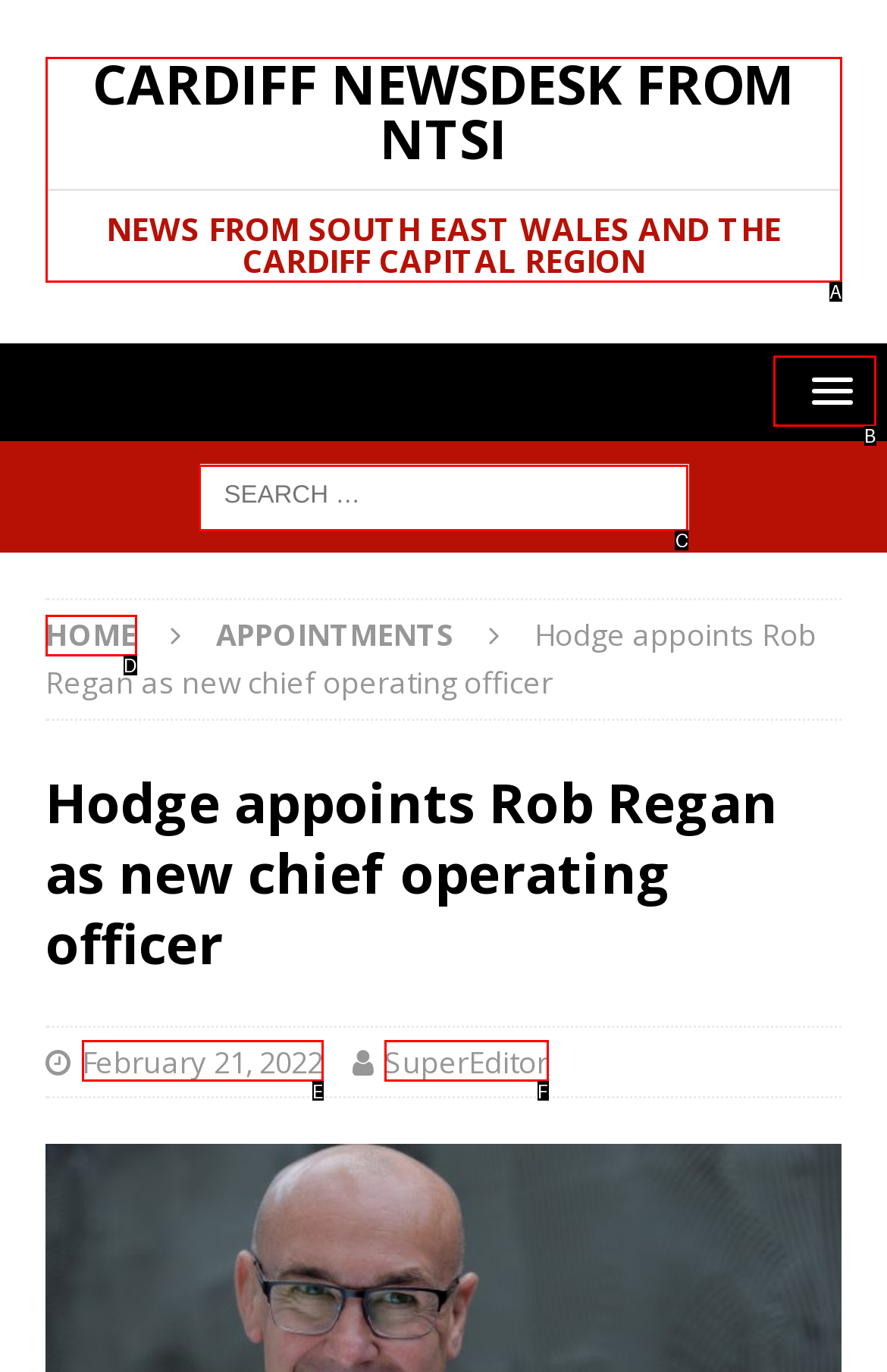From the options presented, which lettered element matches this description: February 21, 2022
Reply solely with the letter of the matching option.

E